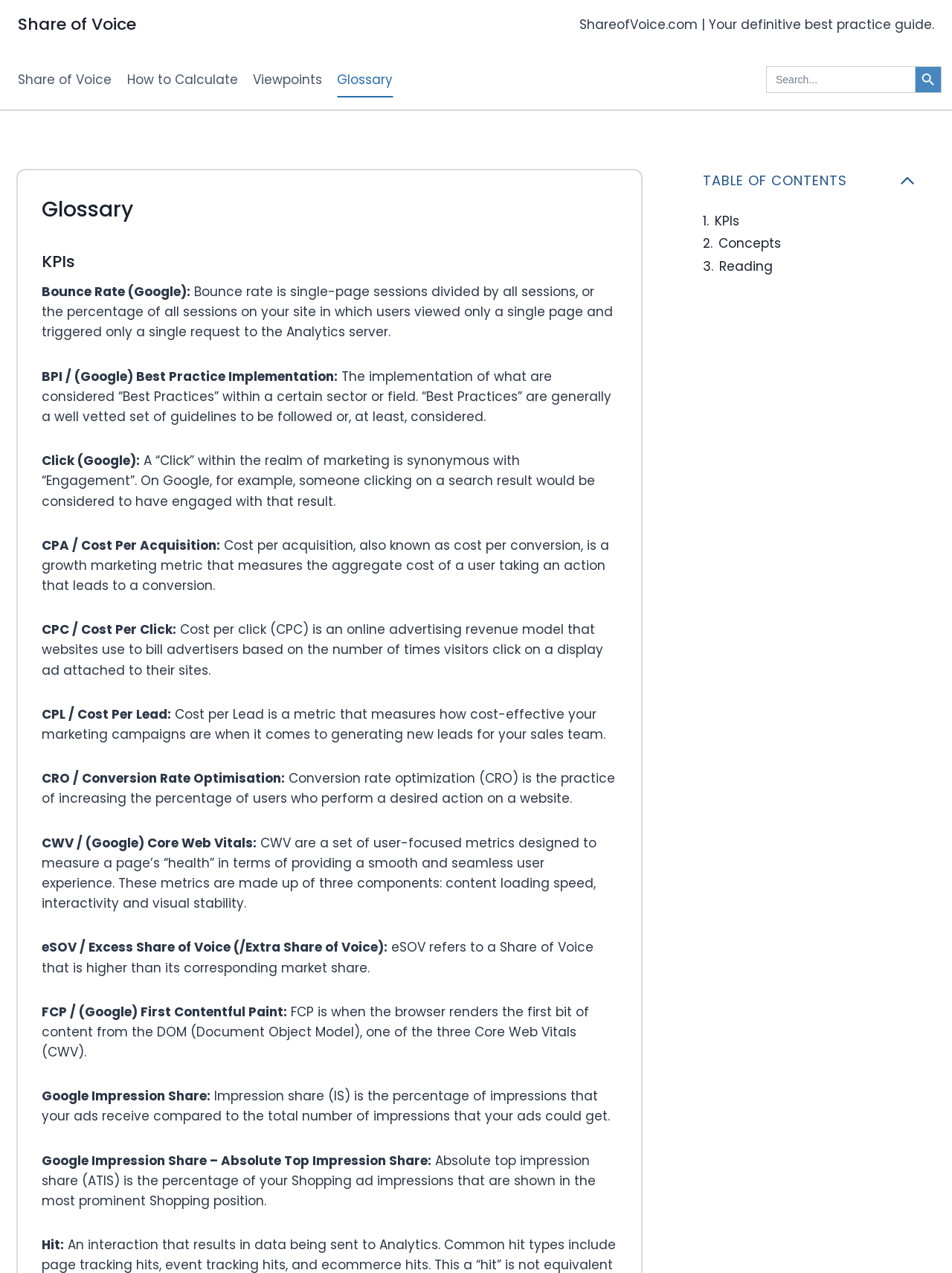Find the bounding box coordinates for the area that should be clicked to accomplish the instruction: "Go to the HOMEPAGE".

None